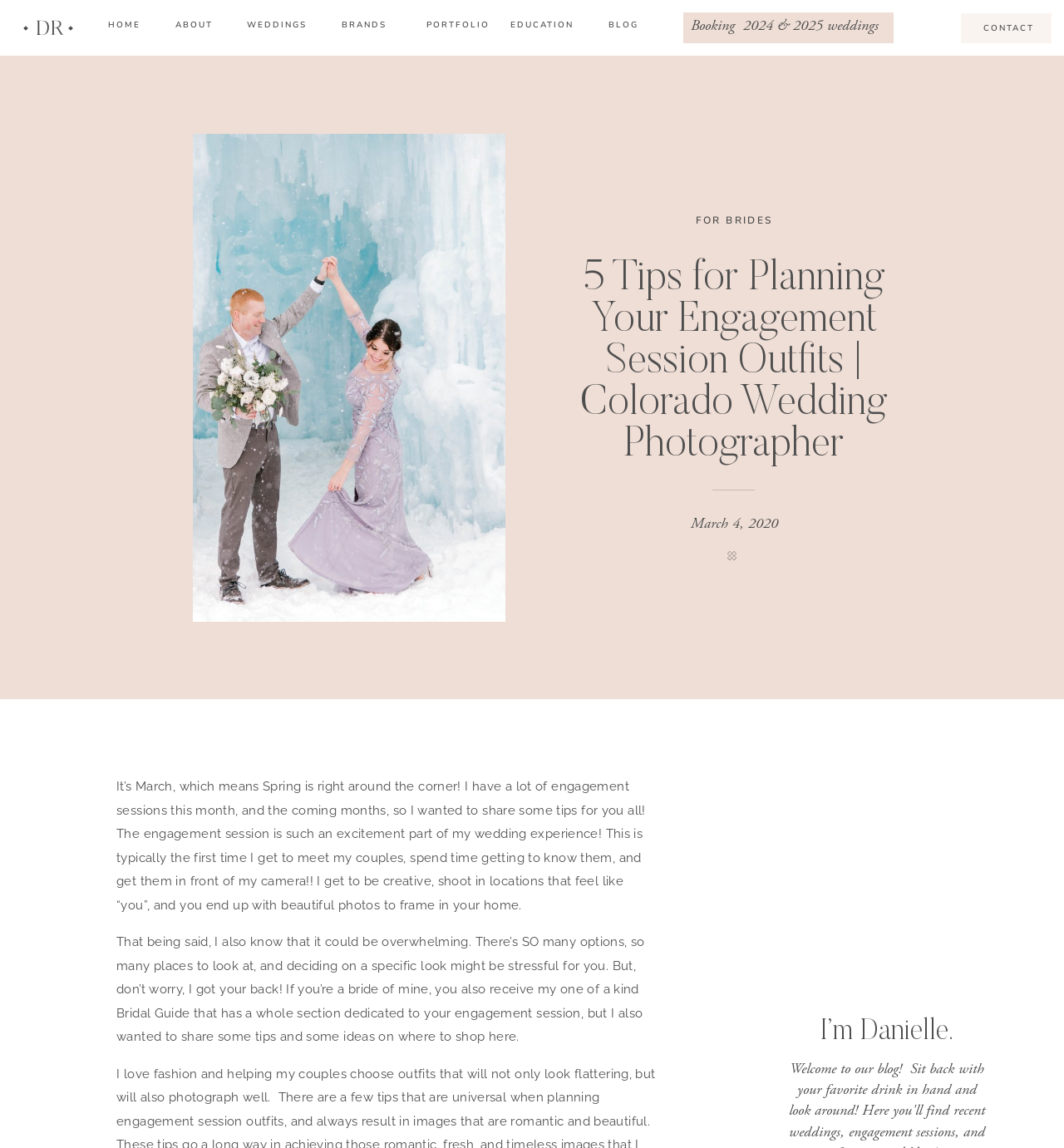What is the purpose of the engagement session?
Please provide a detailed and thorough answer to the question.

The webpage mentions that the engagement session is 'such an exciting part of my wedding experience! This is typically the first time I get to meet my couples, spend time getting to know them, and get them in front of my camera!!' which indicates that the purpose of the engagement session is to get to know the couple.